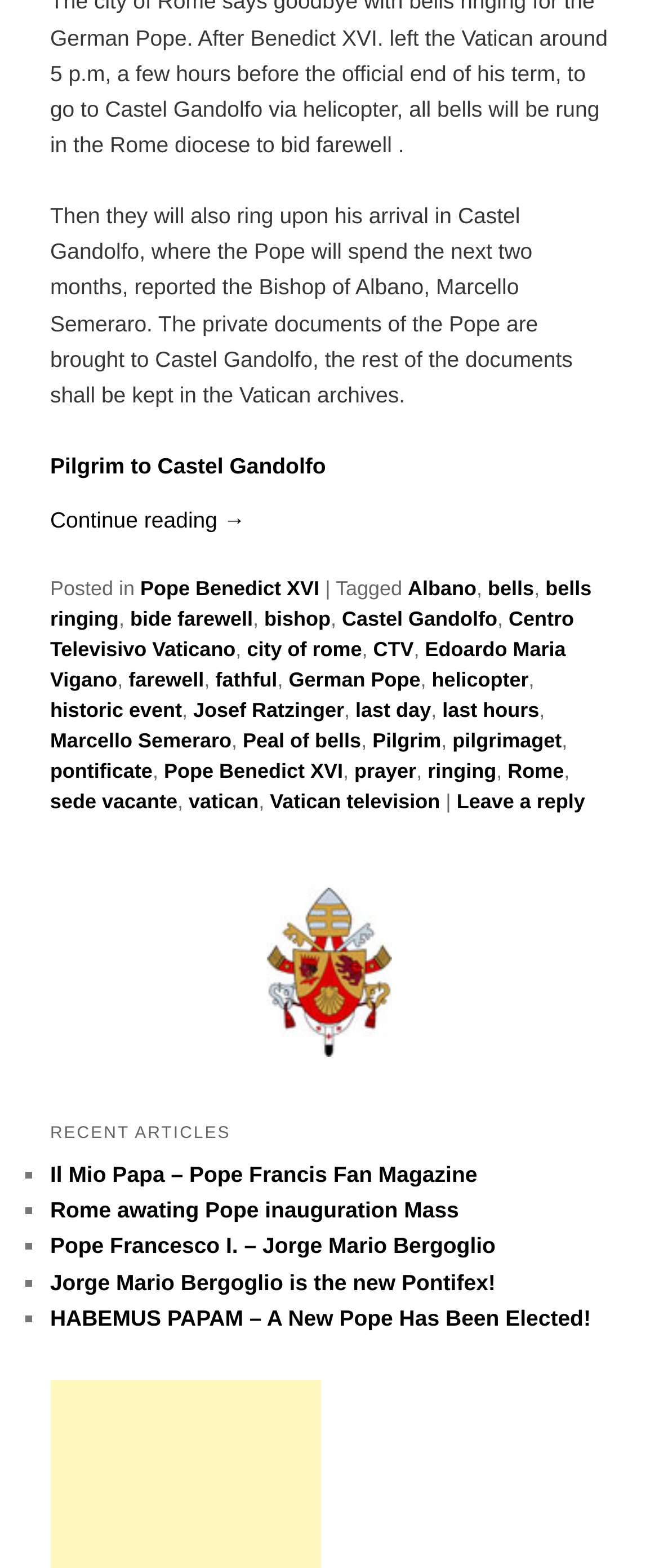Provide the bounding box coordinates for the UI element described in this sentence: "Marcello Semeraro". The coordinates should be four float values between 0 and 1, i.e., [left, top, right, bottom].

[0.076, 0.465, 0.351, 0.48]